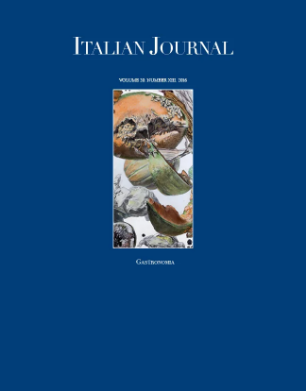What is the title of the journal?
Answer with a single word or short phrase according to what you see in the image.

Italian Journal